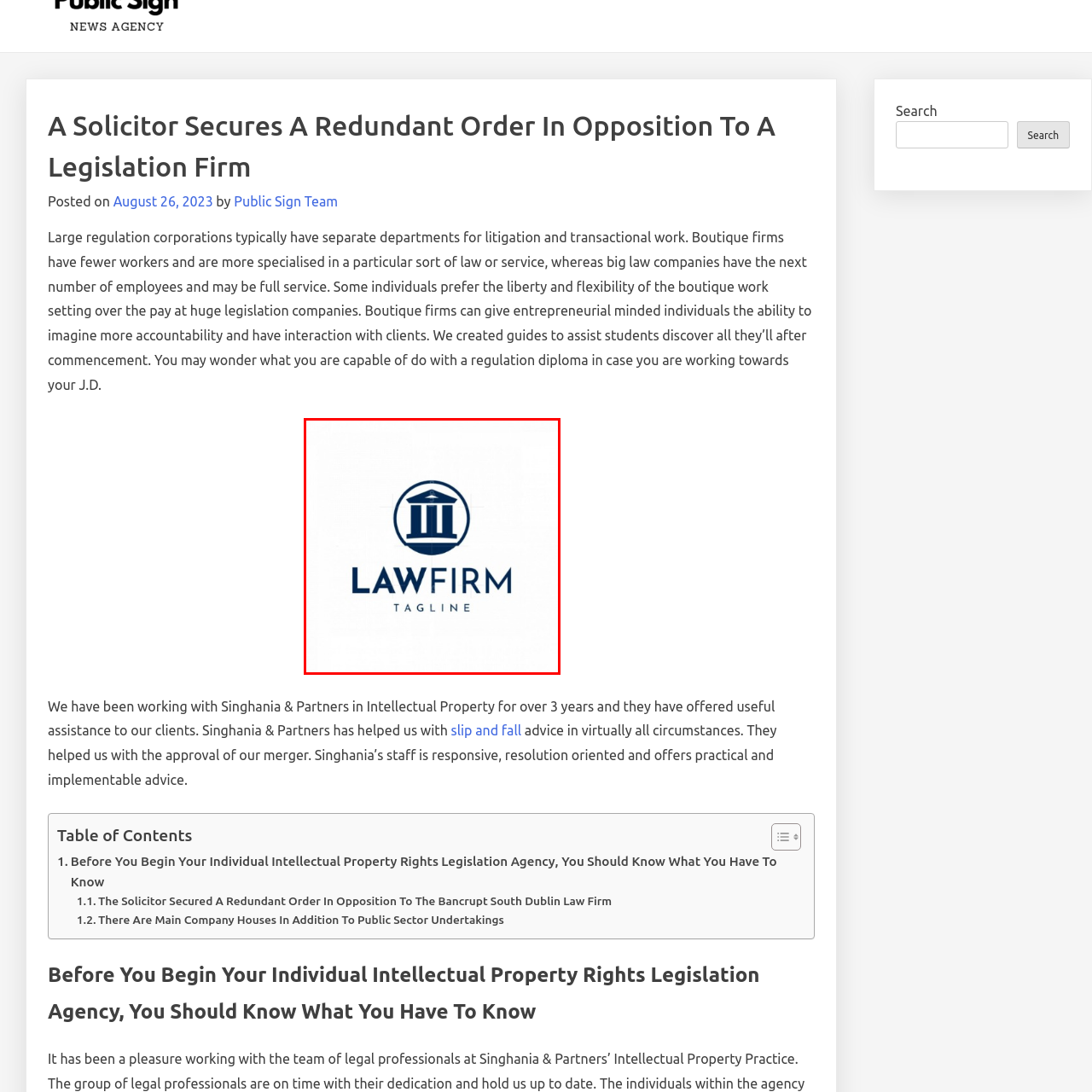Create a thorough description of the image portion outlined in red.

The image depicts a modern logo for a law firm, characterized by a circular design featuring a prominent column or building structure, symbolizing strength and stability. Below this architectural element, the word "LAWFIRM" is displayed in bold, capital letters, emphasizing the professional nature of the business. Underneath "LAWFIRM," the word "TAGLINE" is presented in a smaller font, indicating a space for a descriptive slogan or mission statement. The color scheme is a deep navy blue, conveying trust and authority, qualities essential in the legal profession. This logo reflects the firm’s commitment to professionalism and its dedication to providing reliable legal services.